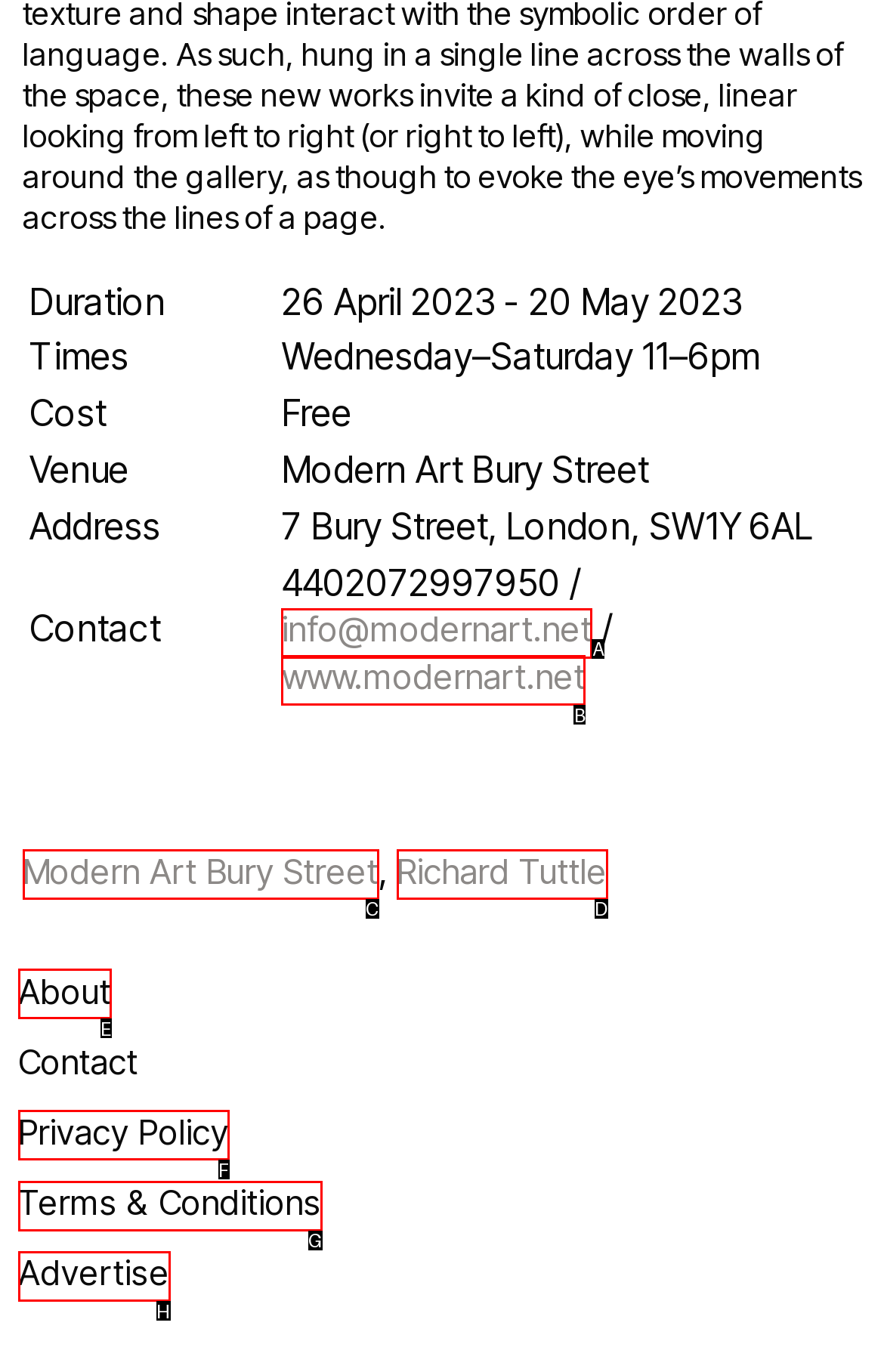Given the description: Modern Art Bury Street, identify the HTML element that fits best. Respond with the letter of the correct option from the choices.

C